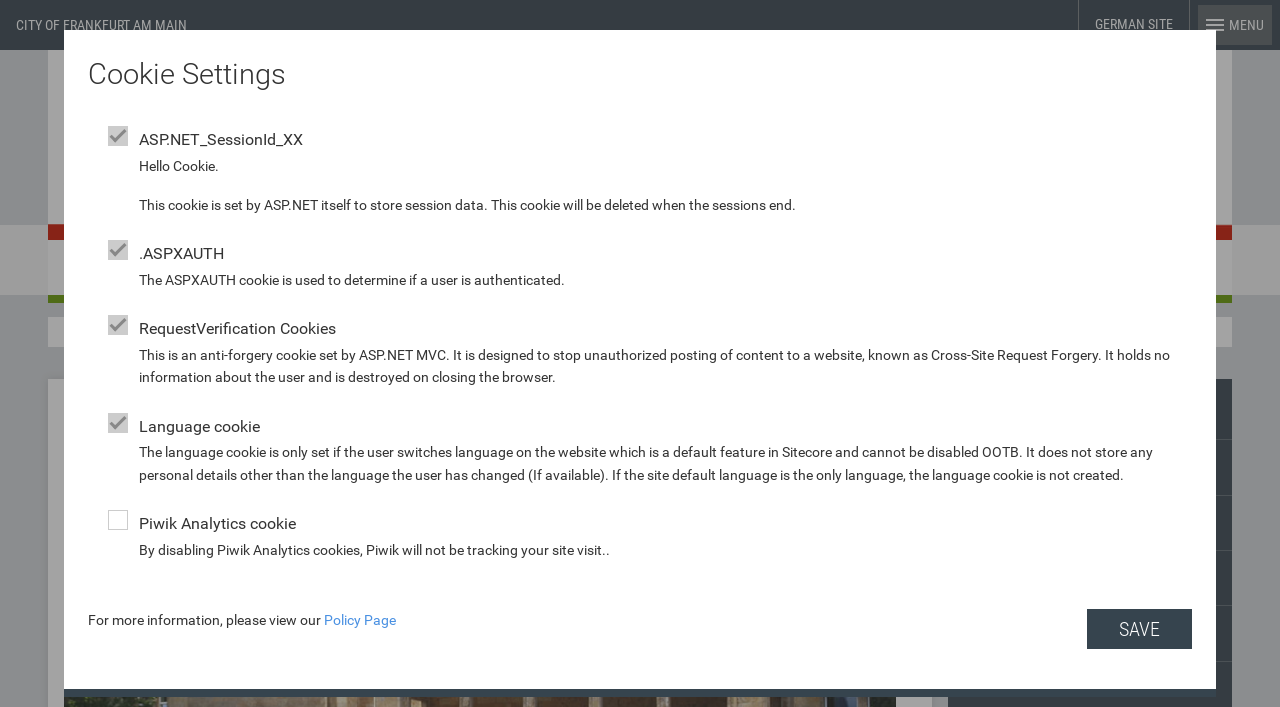Answer the following in one word or a short phrase: 
What is the current site about?

About Frankfurt